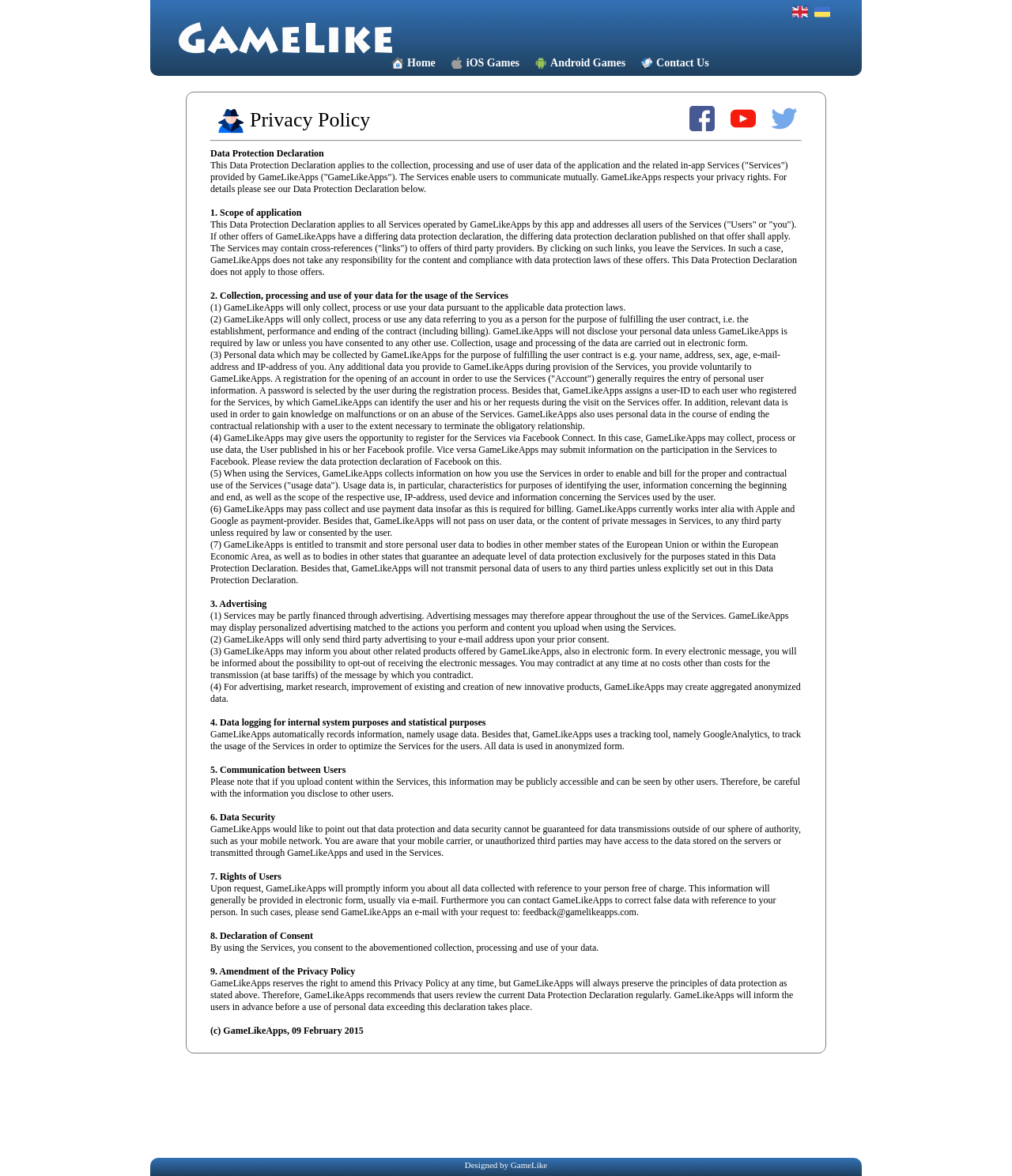Carefully observe the image and respond to the question with a detailed answer:
What is the purpose of the 'Data Protection Declaration'?

The 'Data Protection Declaration' section on the webpage explains how GameLikeApps collects, processes, and uses user data, and informs users about their rights and options regarding data protection, which suggests that its purpose is to inform users about data protection and ensure transparency.